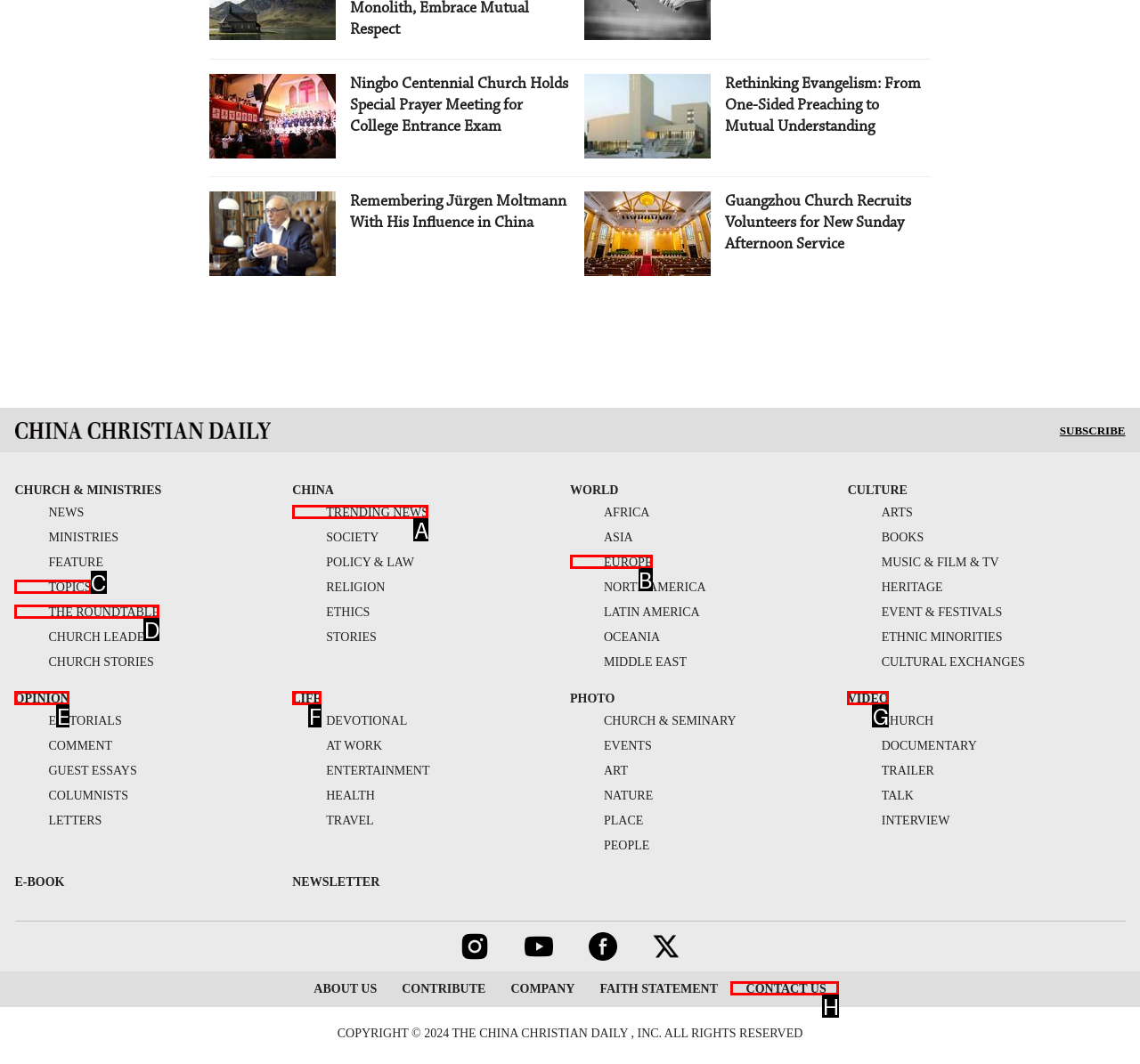Point out the HTML element that matches the following description: trending news
Answer with the letter from the provided choices.

A